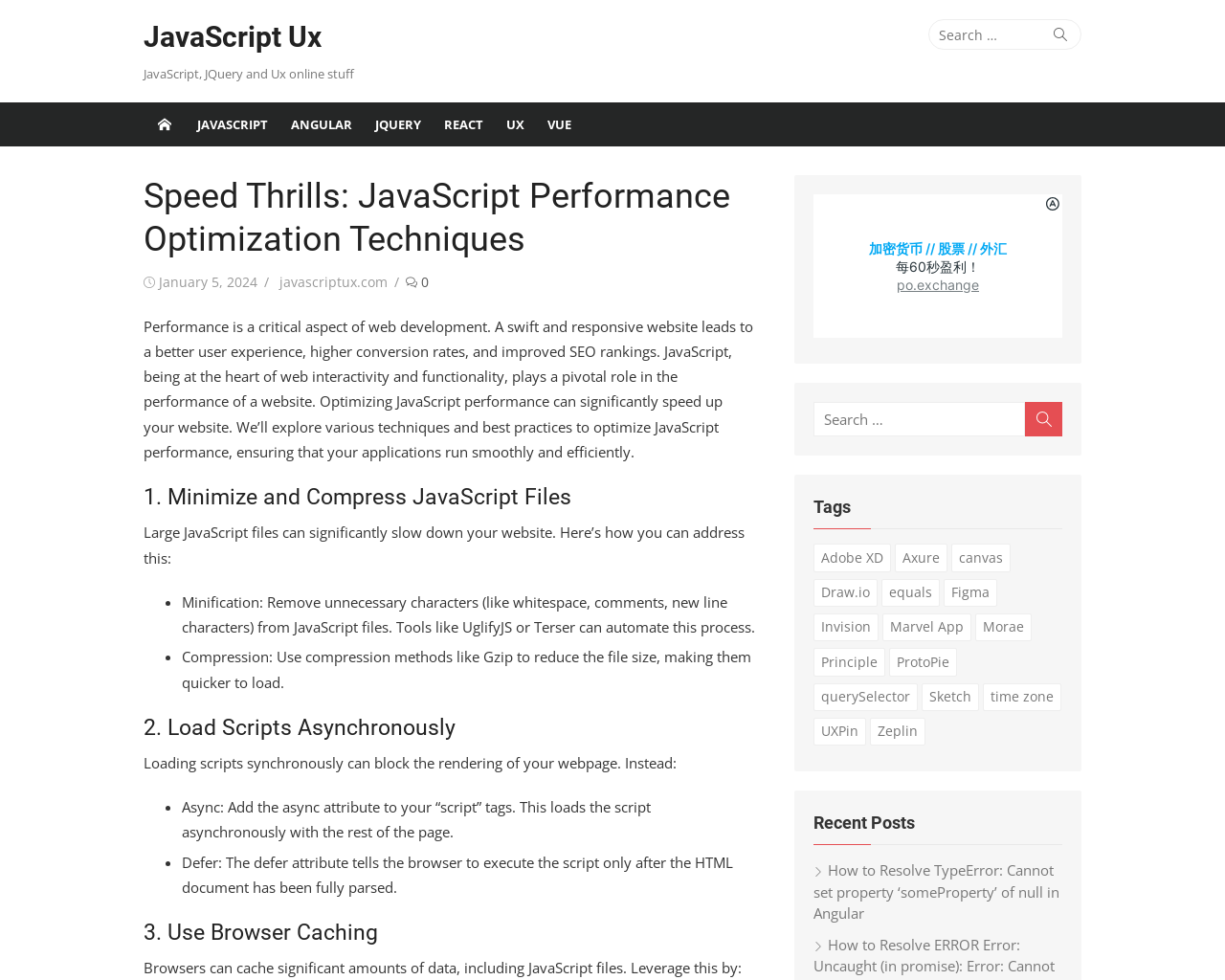Illustrate the webpage thoroughly, mentioning all important details.

This webpage is about JavaScript performance optimization techniques. At the top, there is a navigation bar with a link to "JavaScript Ux" and a search bar. Below the navigation bar, there are several links to different topics, including JAVASCRIPT, ANGULAR, JQUERY, REACT, UX, and VUE.

The main content of the webpage is divided into sections, each with a heading and a brief description. The first section is titled "Speed Thrills: JavaScript Performance Optimization Techniques" and provides an introduction to the importance of JavaScript performance optimization. The second section is titled "Performance is a critical aspect of web development" and explains how optimizing JavaScript performance can improve user experience, conversion rates, and SEO rankings.

The subsequent sections provide specific techniques for optimizing JavaScript performance, including minimizing and compressing JavaScript files, loading scripts asynchronously, and using browser caching. Each technique is explained in detail, with bullet points and examples.

On the right side of the webpage, there is a sidebar with several sections, including a search bar, a list of tags, and a list of recent posts. The tags section lists various topics related to UX and web development, such as Adobe XD, Axure, and Figma. The recent posts section lists several article titles, including "How to Resolve TypeError: Cannot set property ‘someProperty’ of null in Angular".

There is also an iframe embedded in the webpage, which appears to be a search bar. Overall, the webpage is well-organized and easy to navigate, with clear headings and concise descriptions.